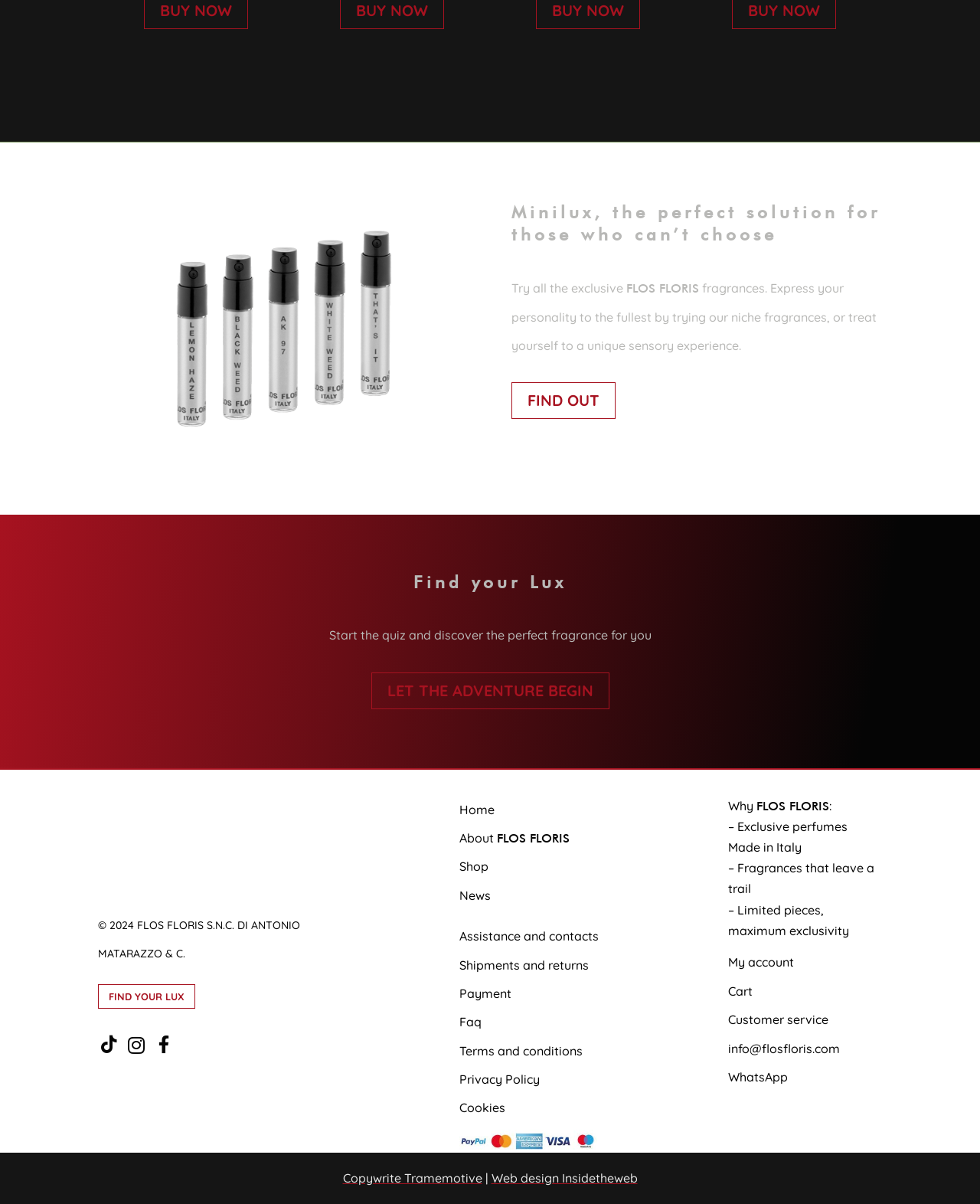What is the call-to-action on the 'Minilux' section?
Answer with a single word or phrase by referring to the visual content.

FIND OUT